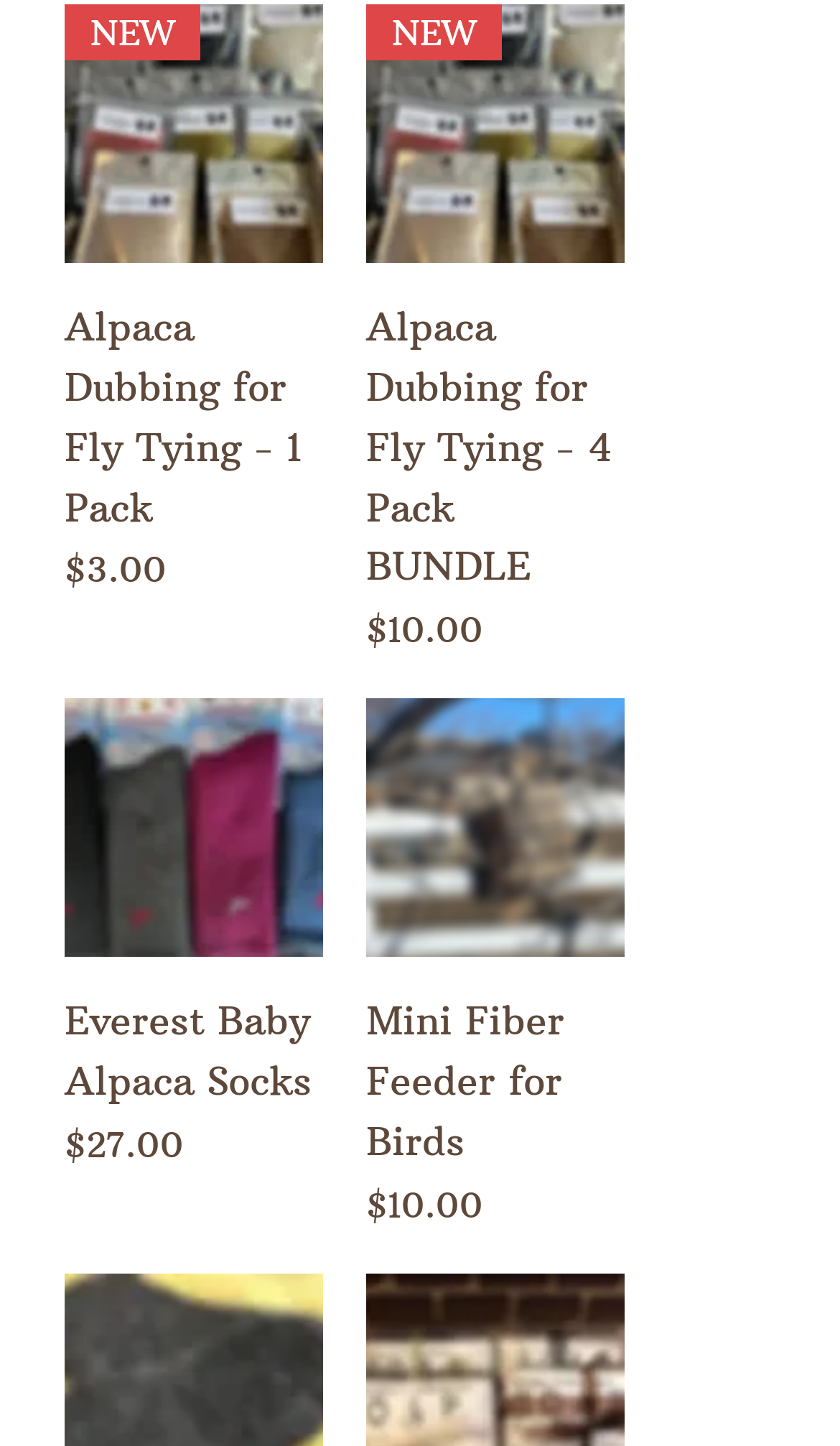Please provide the bounding box coordinates for the element that needs to be clicked to perform the instruction: "Check the price of Alpaca Dubbing for Fly Tying - 4 Pack BUNDLE". The coordinates must consist of four float numbers between 0 and 1, formatted as [left, top, right, bottom].

[0.436, 0.205, 0.744, 0.454]